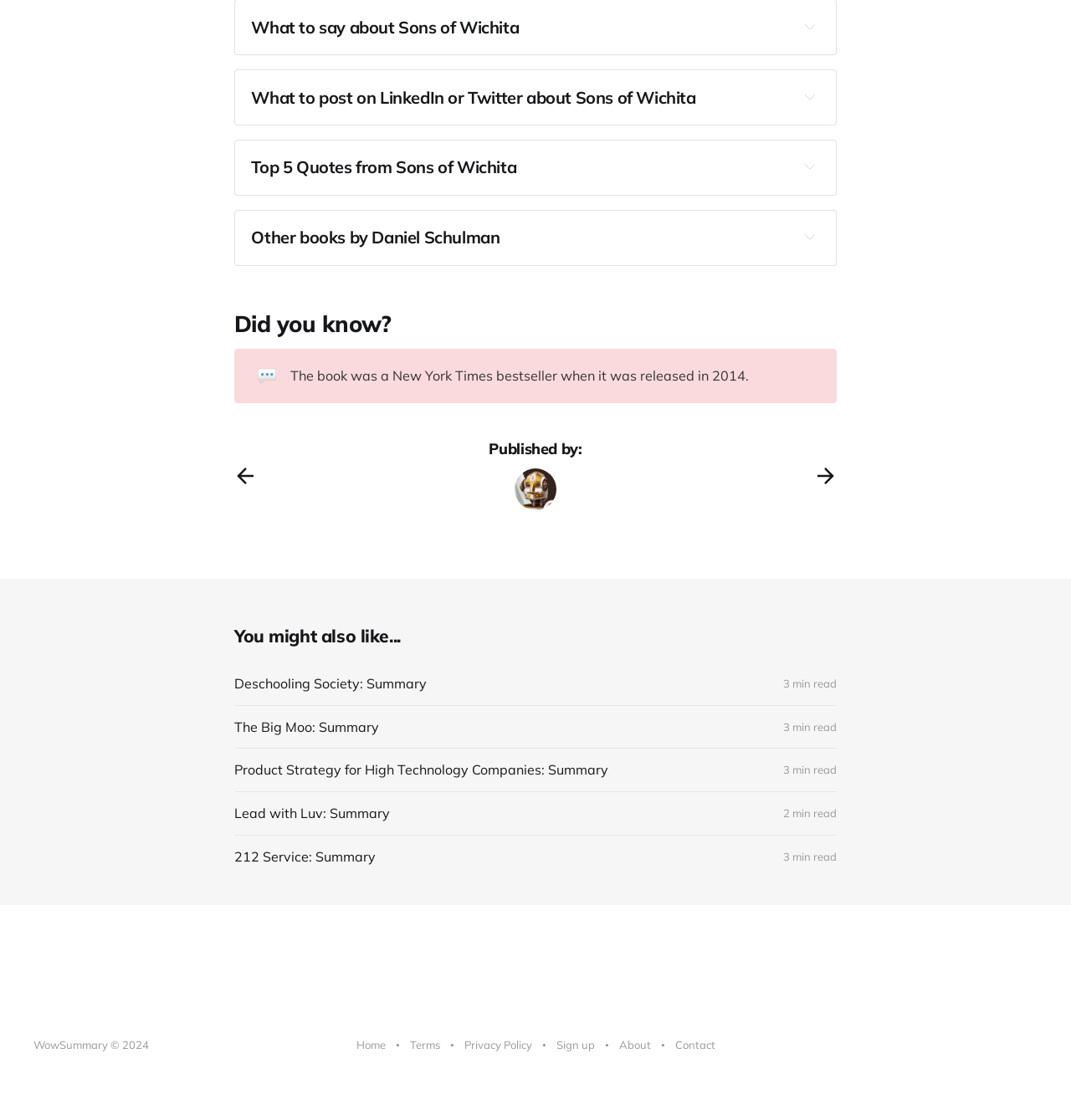What is the significance of the year 2014? Analyze the screenshot and reply with just one word or a short phrase.

Book release year